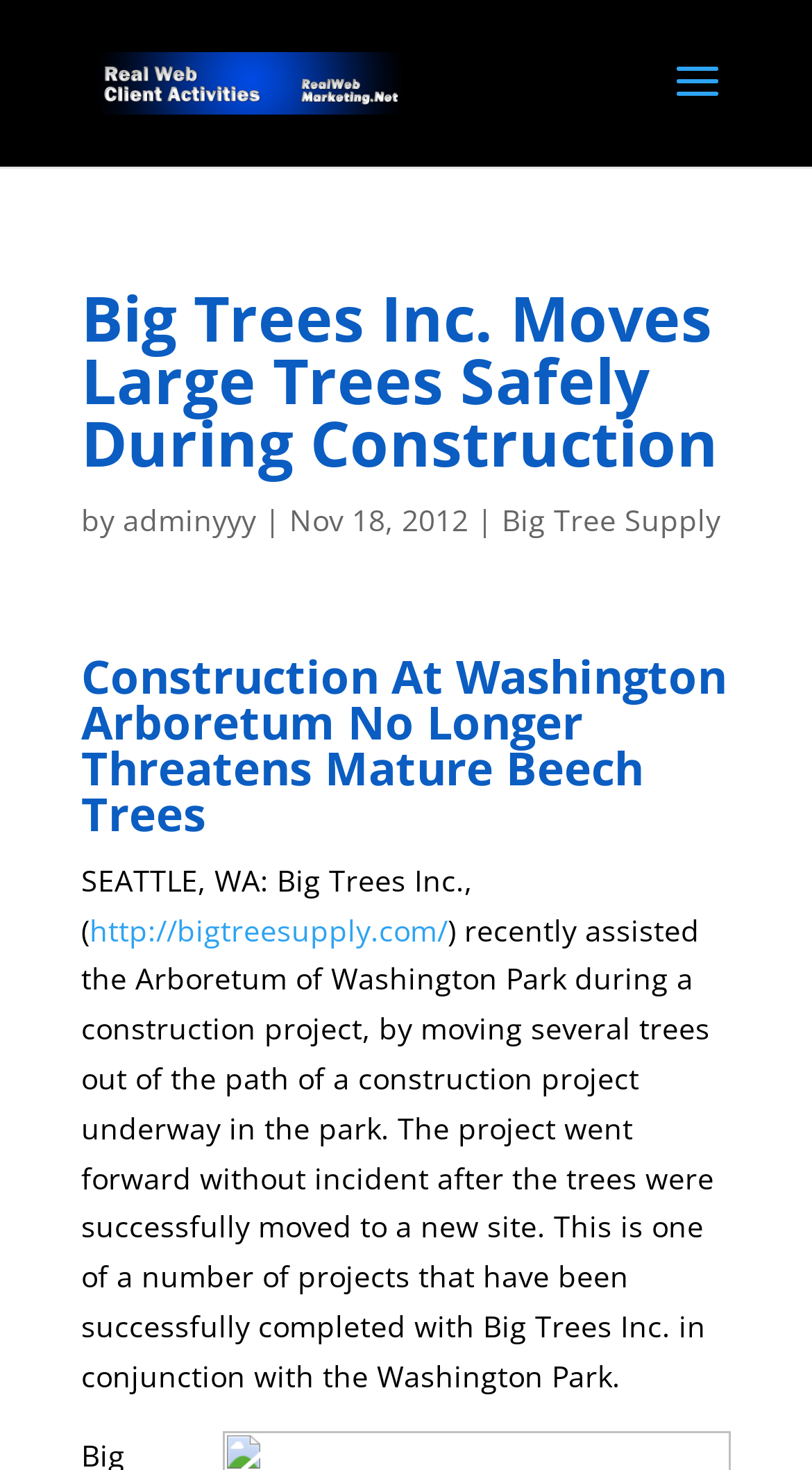Use a single word or phrase to answer the following:
What is the name of the park mentioned in the article?

Washington Park